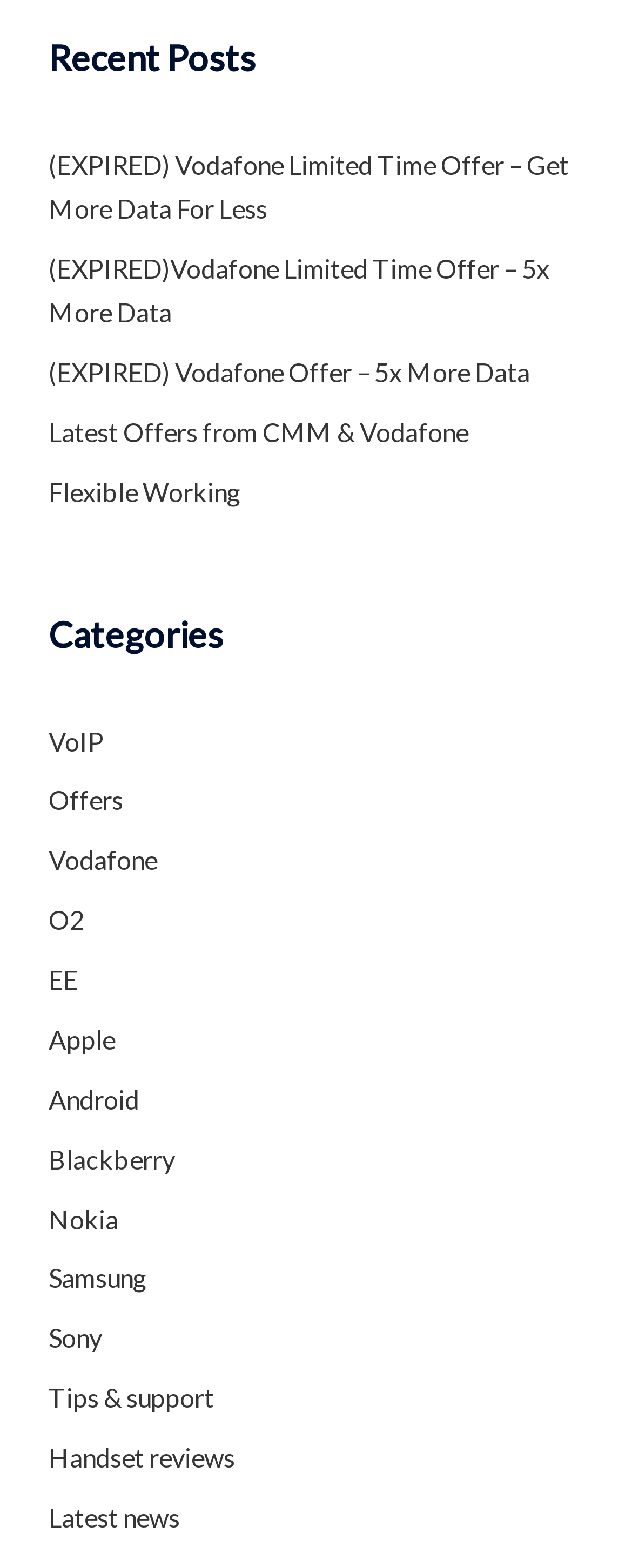Predict the bounding box coordinates of the area that should be clicked to accomplish the following instruction: "click on admin". The bounding box coordinates should consist of four float numbers between 0 and 1, i.e., [left, top, right, bottom].

None